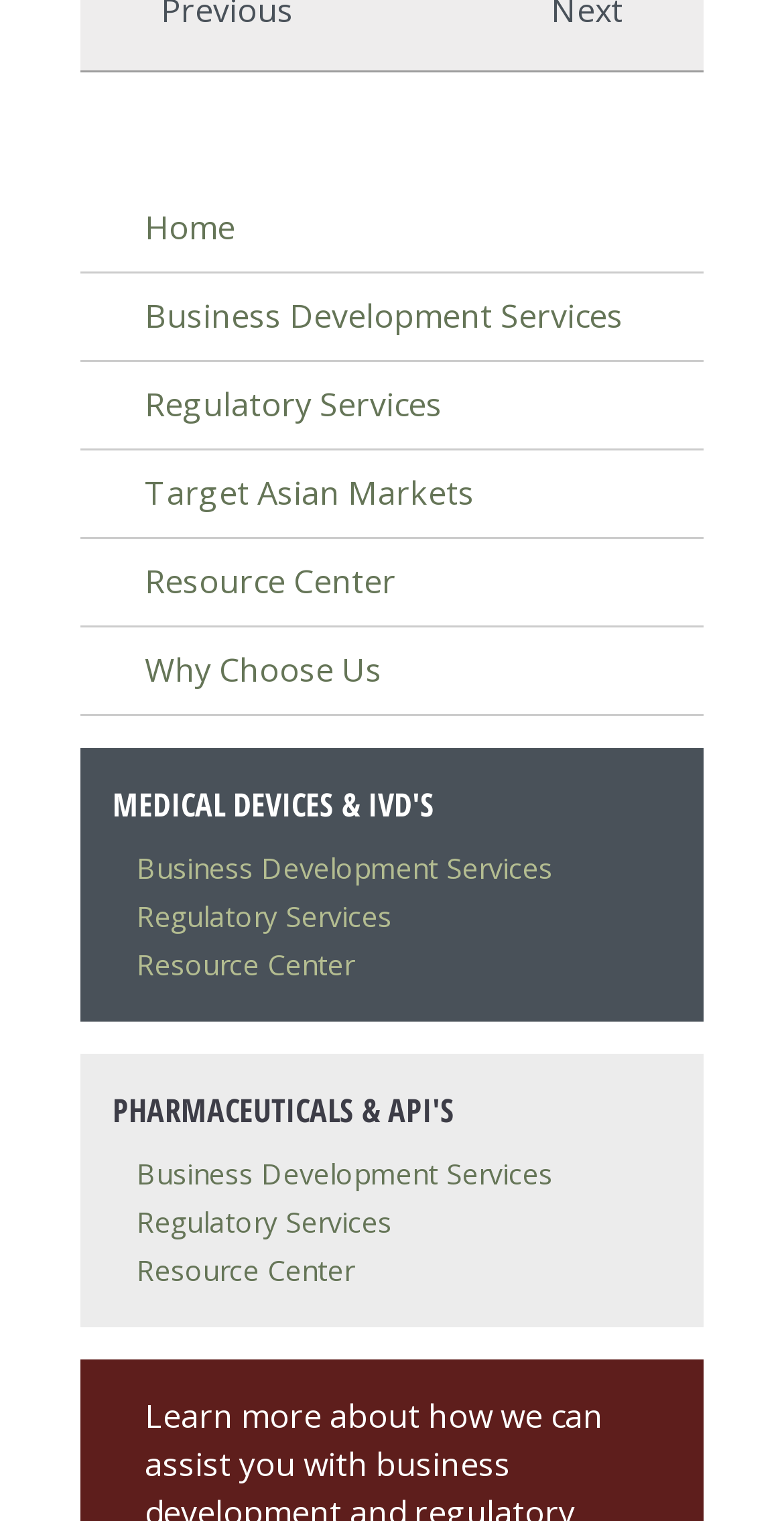Find the bounding box coordinates of the UI element according to this description: "Home".

[0.185, 0.135, 0.3, 0.164]